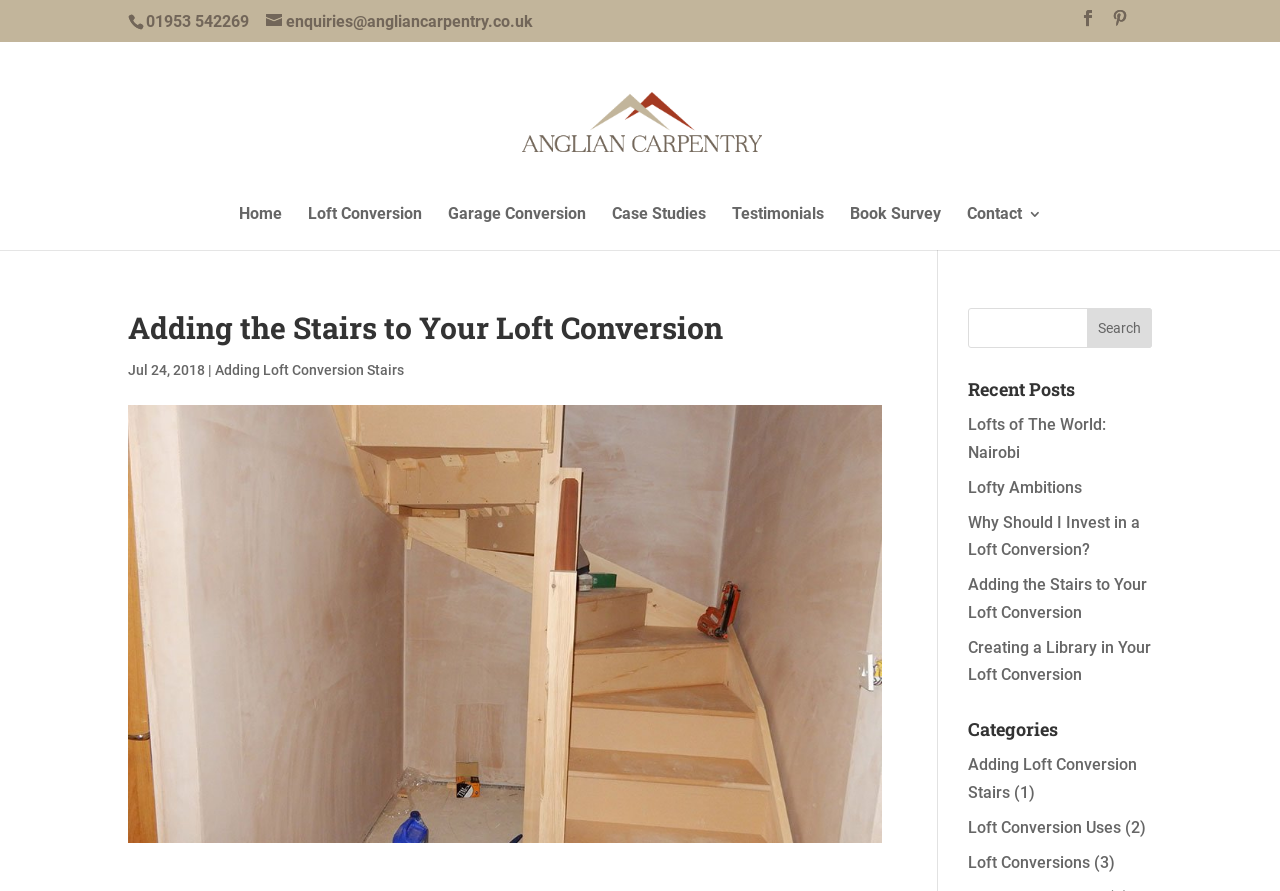Locate the bounding box coordinates of the element to click to perform the following action: 'Search for something'. The coordinates should be given as four float values between 0 and 1, in the form of [left, top, right, bottom].

[0.756, 0.346, 0.9, 0.391]